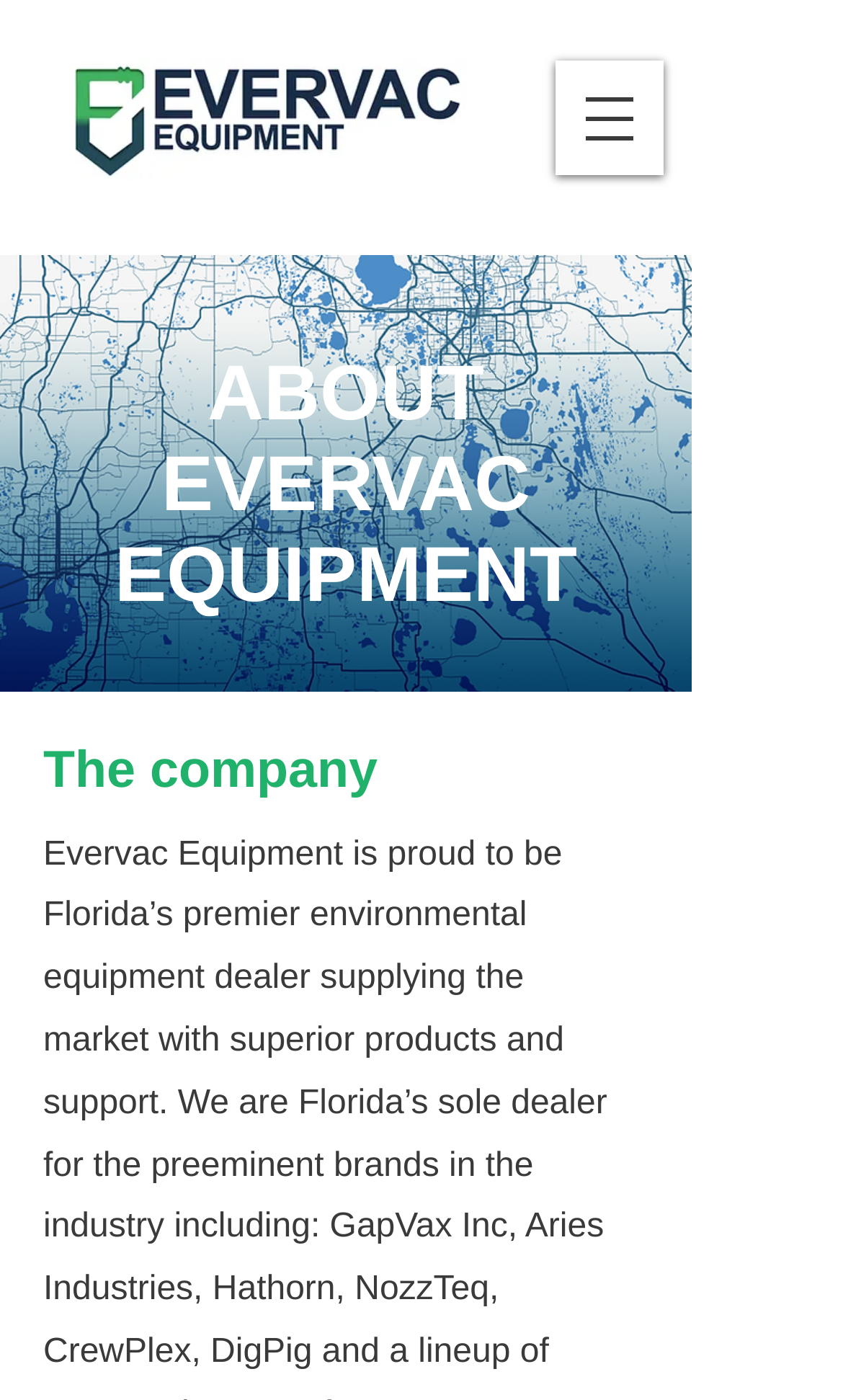Identify and provide the text of the main header on the webpage.

ABOUT EVERVAC
EQUIPMENT